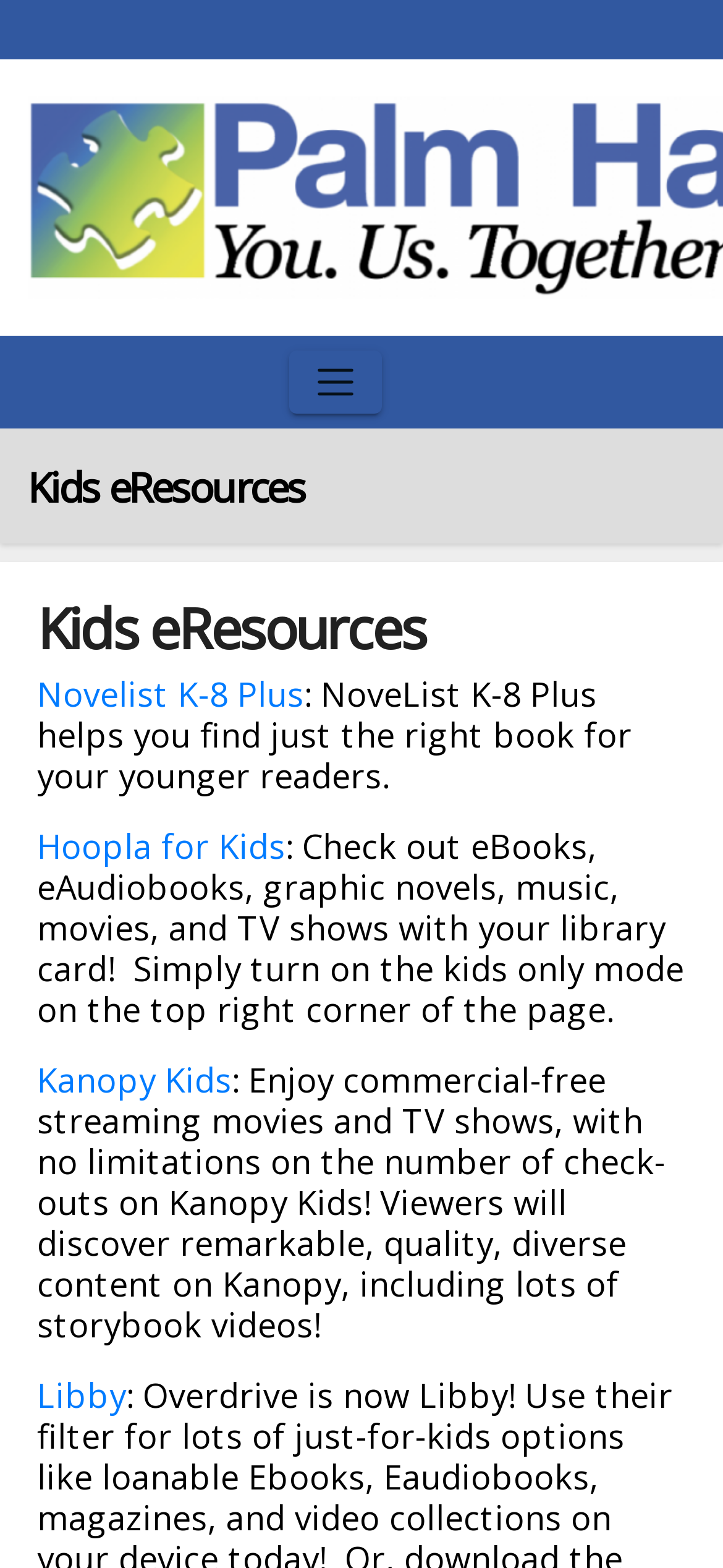What is the purpose of NoveList K-8 Plus?
Based on the visual information, provide a detailed and comprehensive answer.

According to the description, NoveList K-8 Plus helps find just the right book for younger readers, implying that it is a resource for book recommendations.